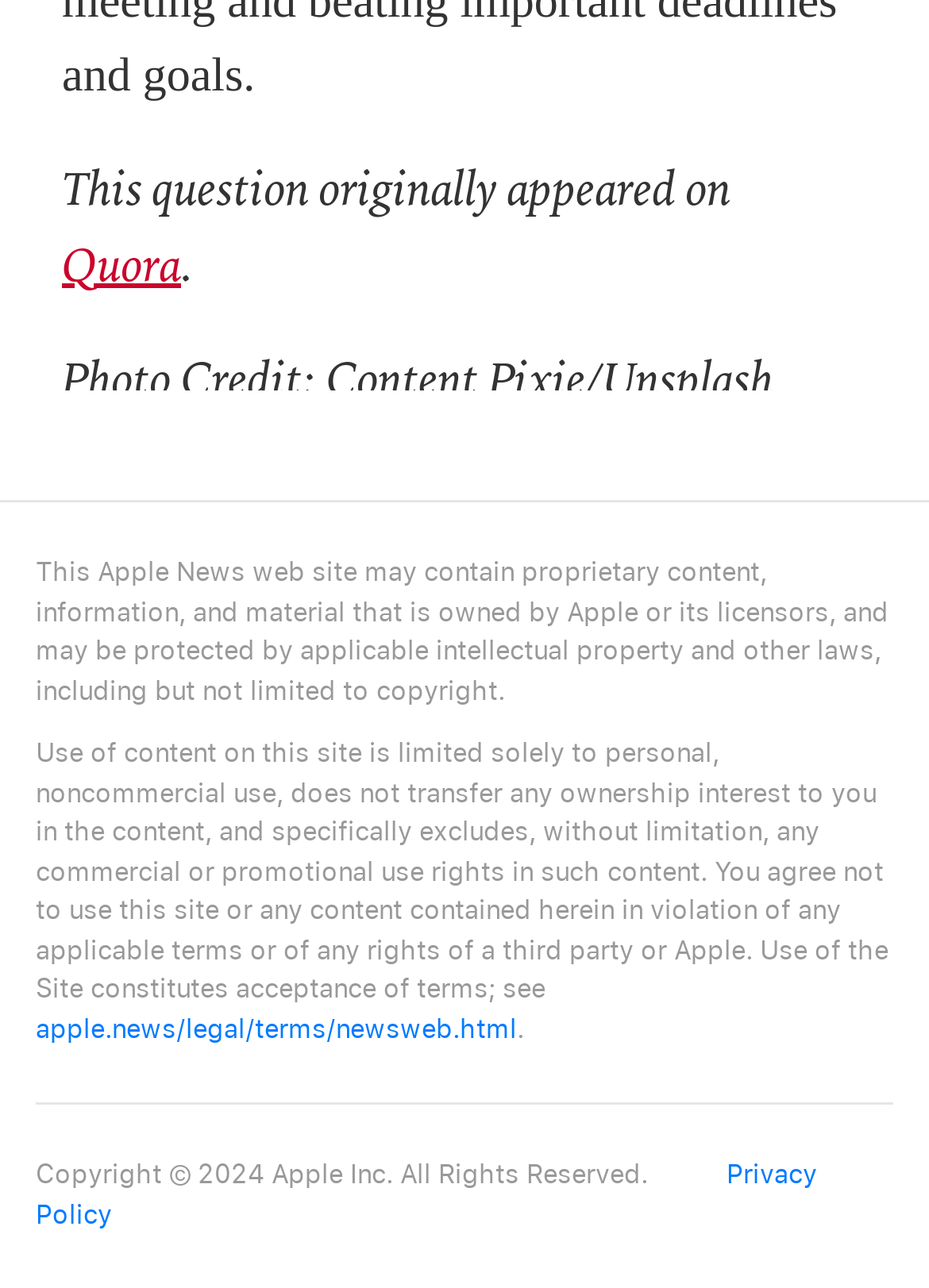Please answer the following question using a single word or phrase: Where can the terms of use be found?

apple.news/legal/terms/newsweb.html